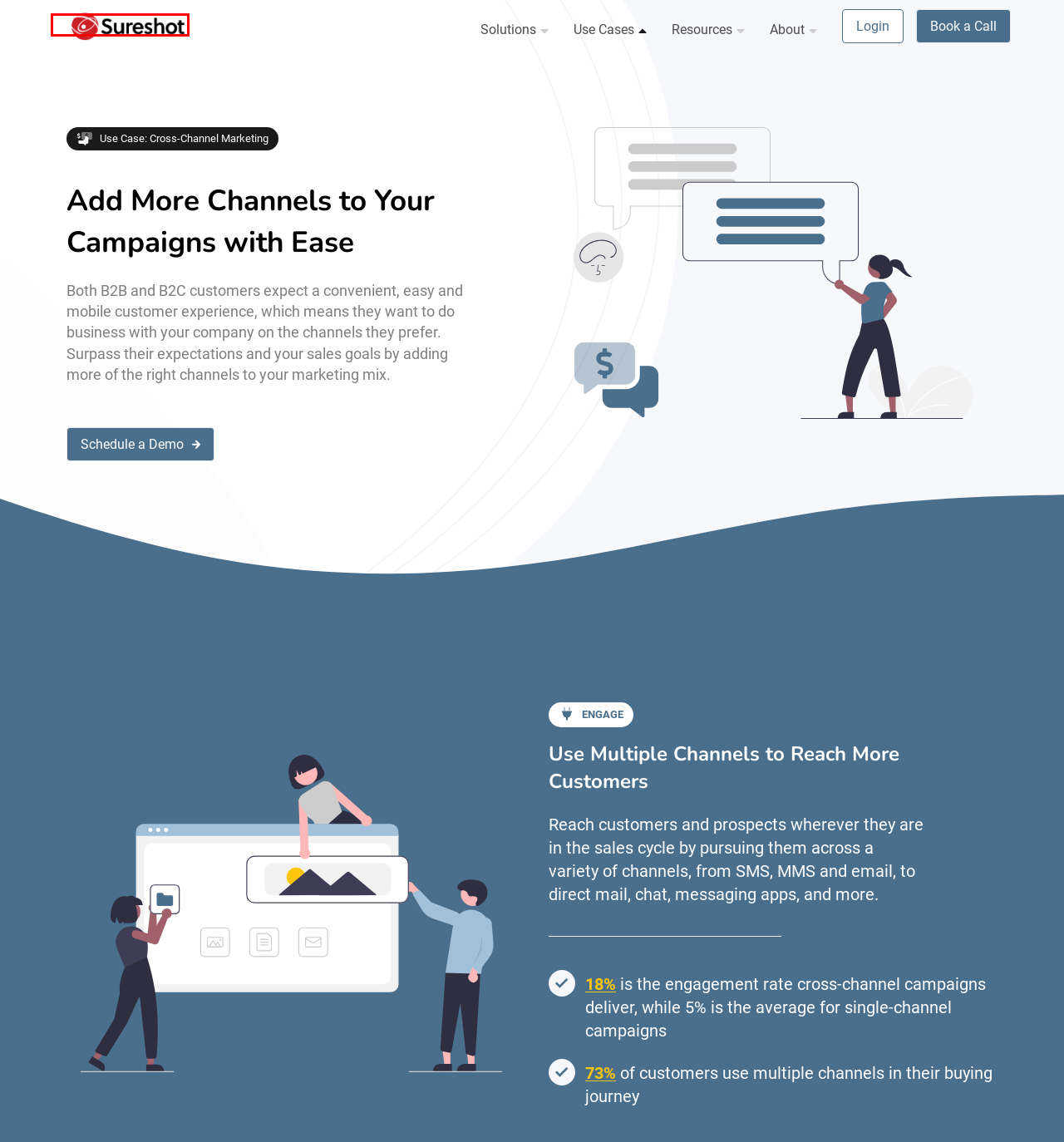You are given a screenshot of a webpage with a red bounding box around an element. Choose the most fitting webpage description for the page that appears after clicking the element within the red bounding box. Here are the candidates:
A. Martech Data Orchestration - Sureshot
B. Sureshot Martech Tools for Lead Management - Use Case
C. Sureshot Martech Tools for Data Management - Use Case
D. Martech Tools & Solutions for Data Driven Campaigns - Sureshot
E. Sureshot Martech Tools for Marketing Ops Dashboards - Use Case
F. Login - Incindio
G. Martech Tools & Solution Blog - Sureshot
H. Sureshot Martech Tools for Outreach & SalesLoft - Use Case

D